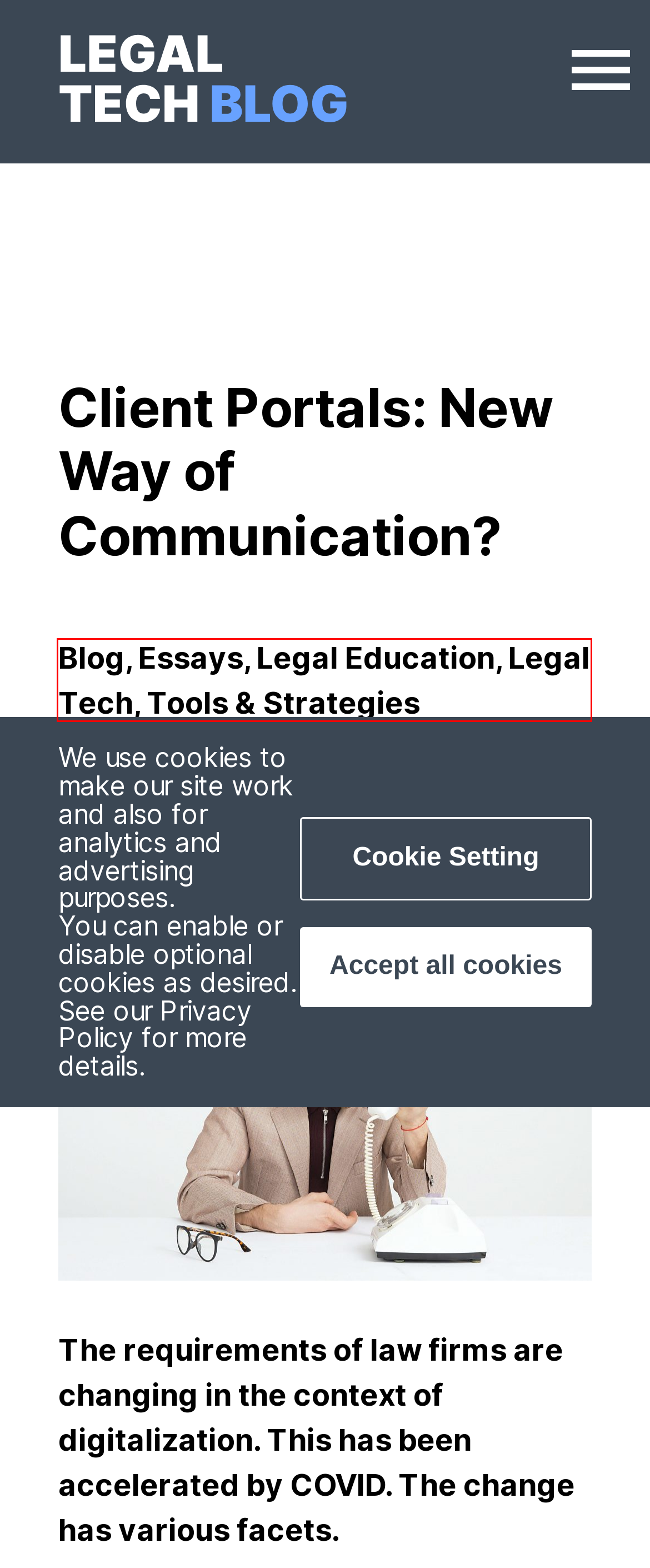Examine the screenshot of a webpage with a red bounding box around a UI element. Your task is to identify the webpage description that best corresponds to the new webpage after clicking the specified element. The given options are:
A. Events - Legal Tech Blog
B. Tools & Strategies - Legal Tech Blog
C. Blockchain - Legal Tech Blog
D. Blog - Legal Tech Blog
E. Essays - Legal Tech Blog
F. Legal Tech - Legal Tech Blog
G. Interviews - Legal Tech Blog
H. Legal Education - Legal Tech Blog

F